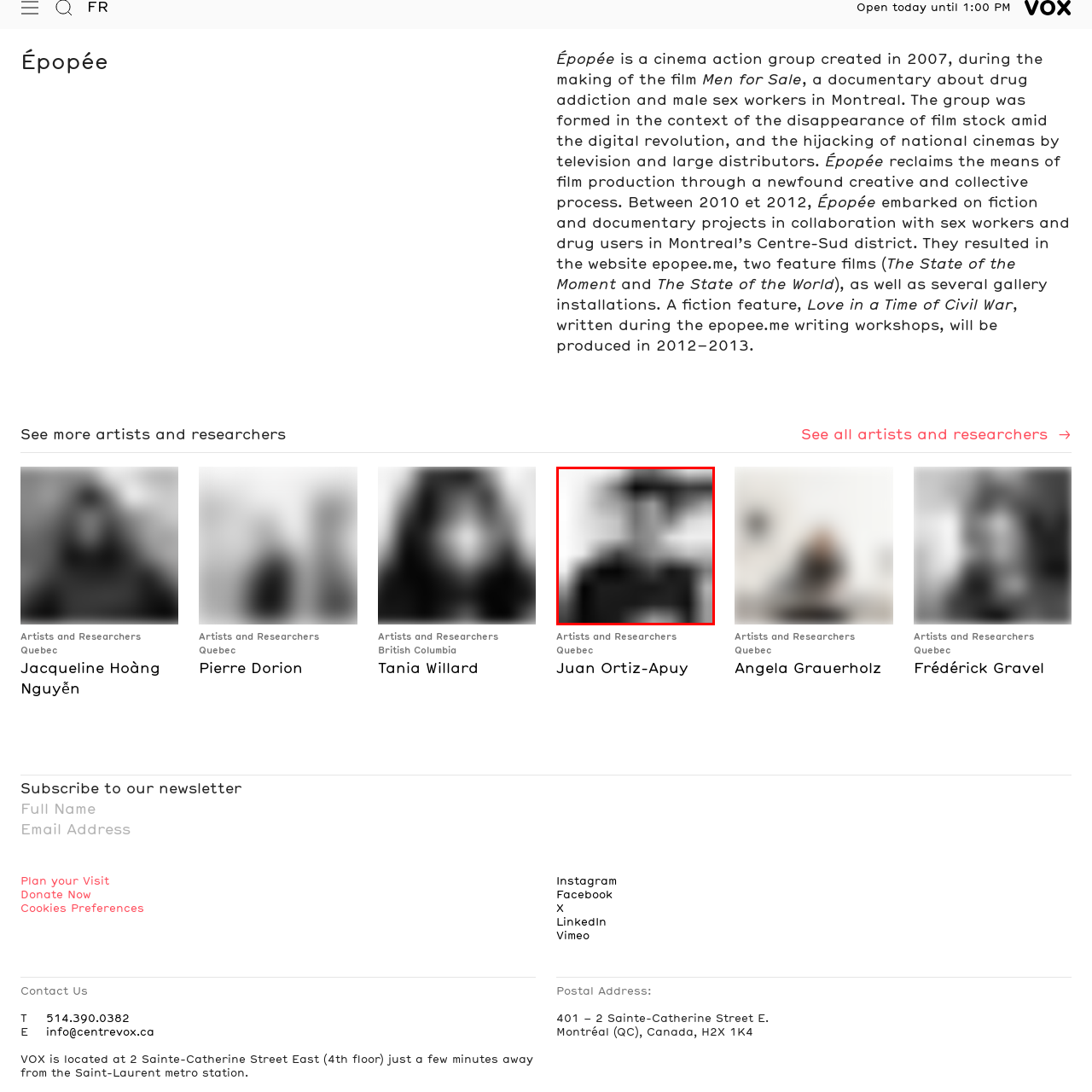Inspect the image surrounded by the red border and give a one-word or phrase answer to the question:
What is the dominant color of the portrait?

Black and white